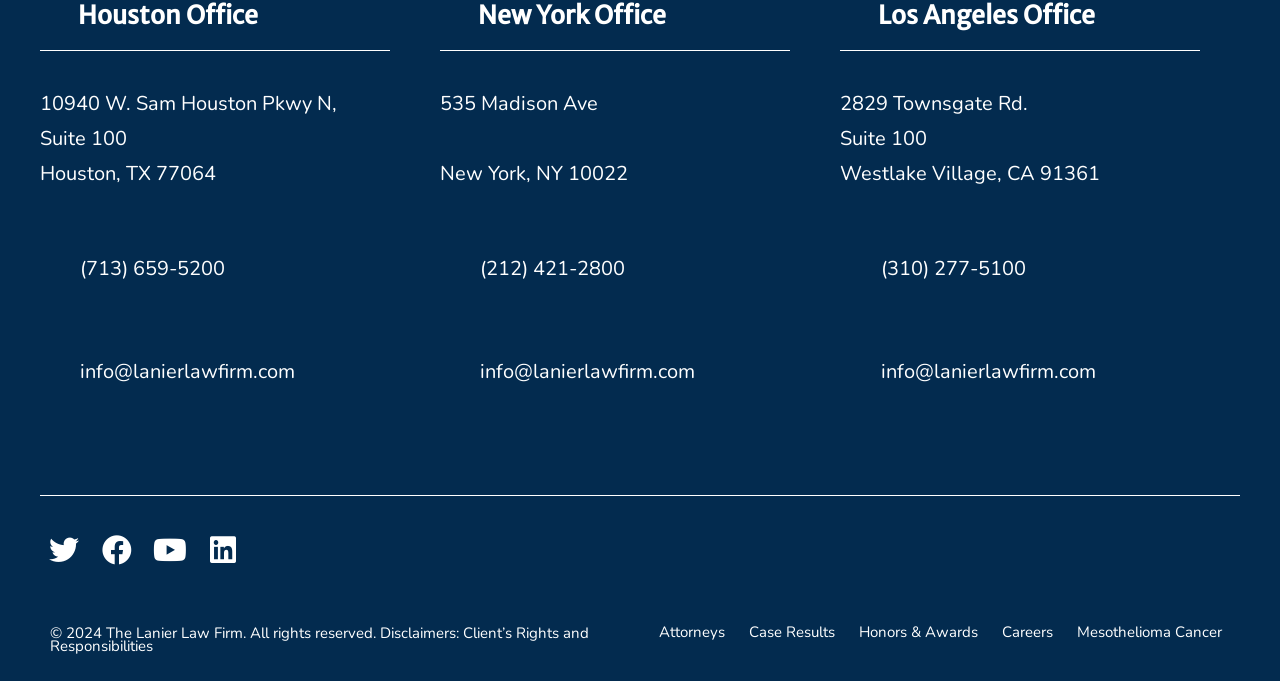Please predict the bounding box coordinates of the element's region where a click is necessary to complete the following instruction: "Read the client's rights". The coordinates should be represented by four float numbers between 0 and 1, i.e., [left, top, right, bottom].

[0.362, 0.915, 0.437, 0.944]